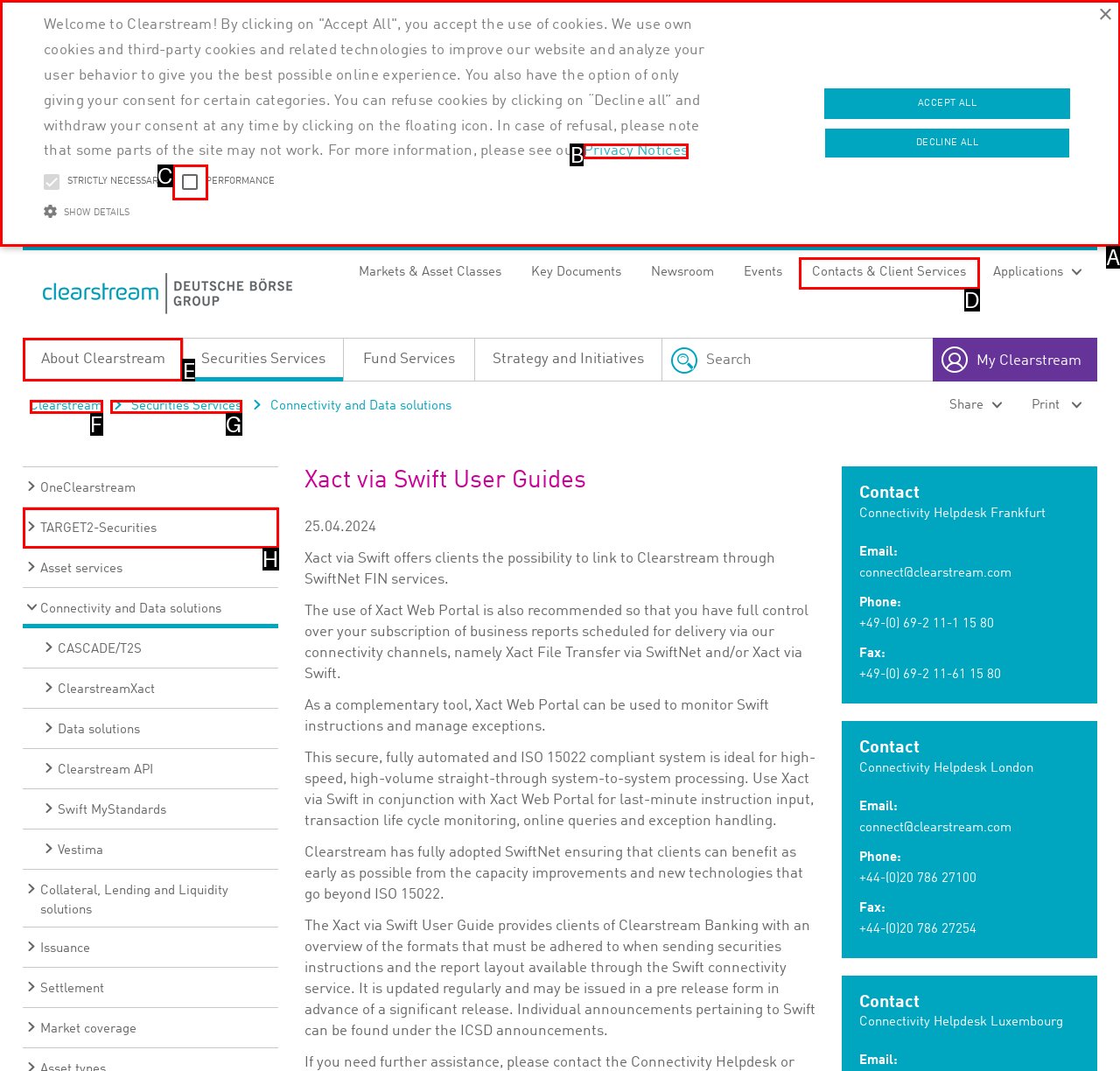Based on the task: Click the 'About Clearstream' link, which UI element should be clicked? Answer with the letter that corresponds to the correct option from the choices given.

E